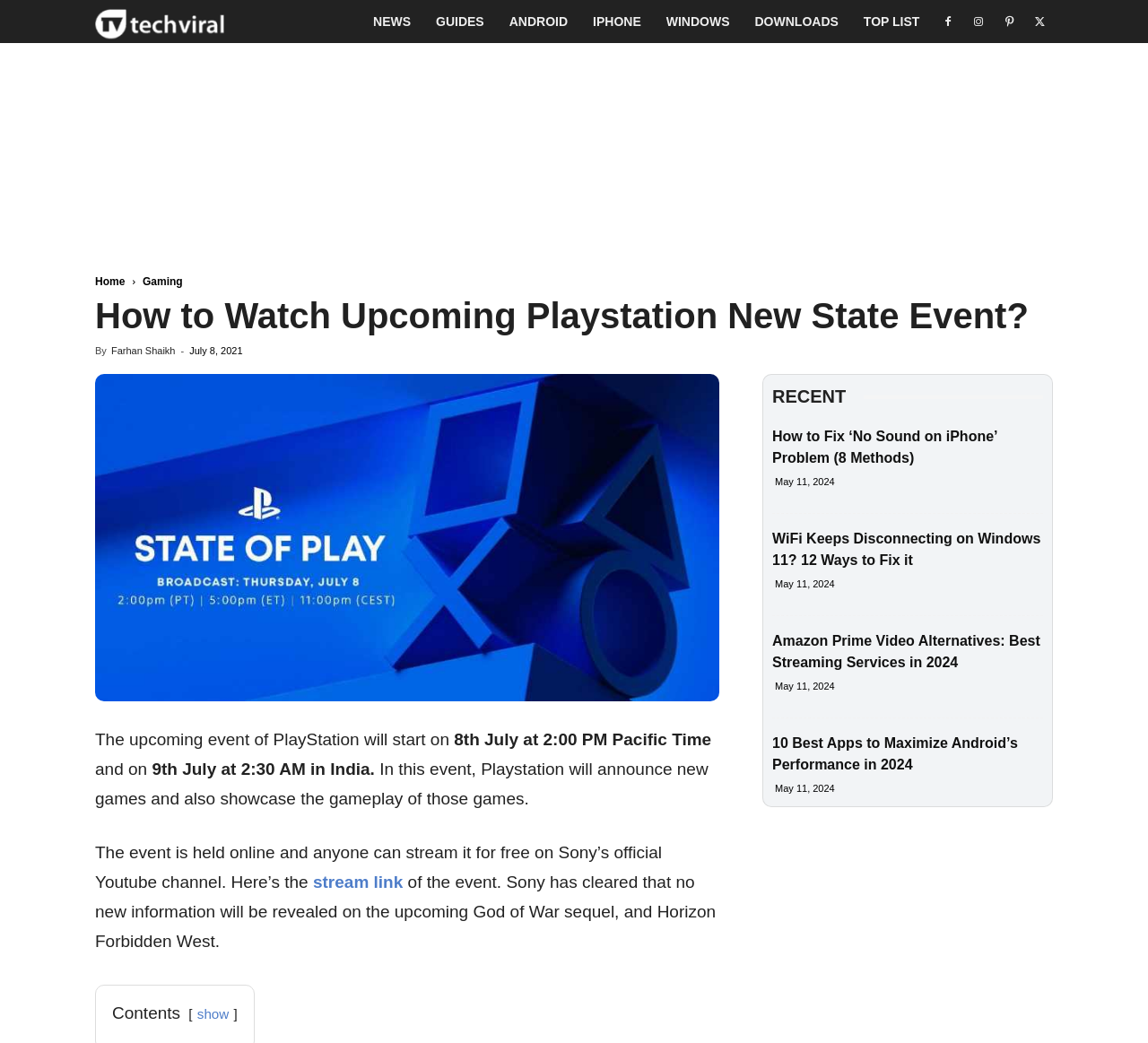Identify the bounding box coordinates of the region I need to click to complete this instruction: "Click on the 'stream link'".

[0.273, 0.836, 0.351, 0.854]